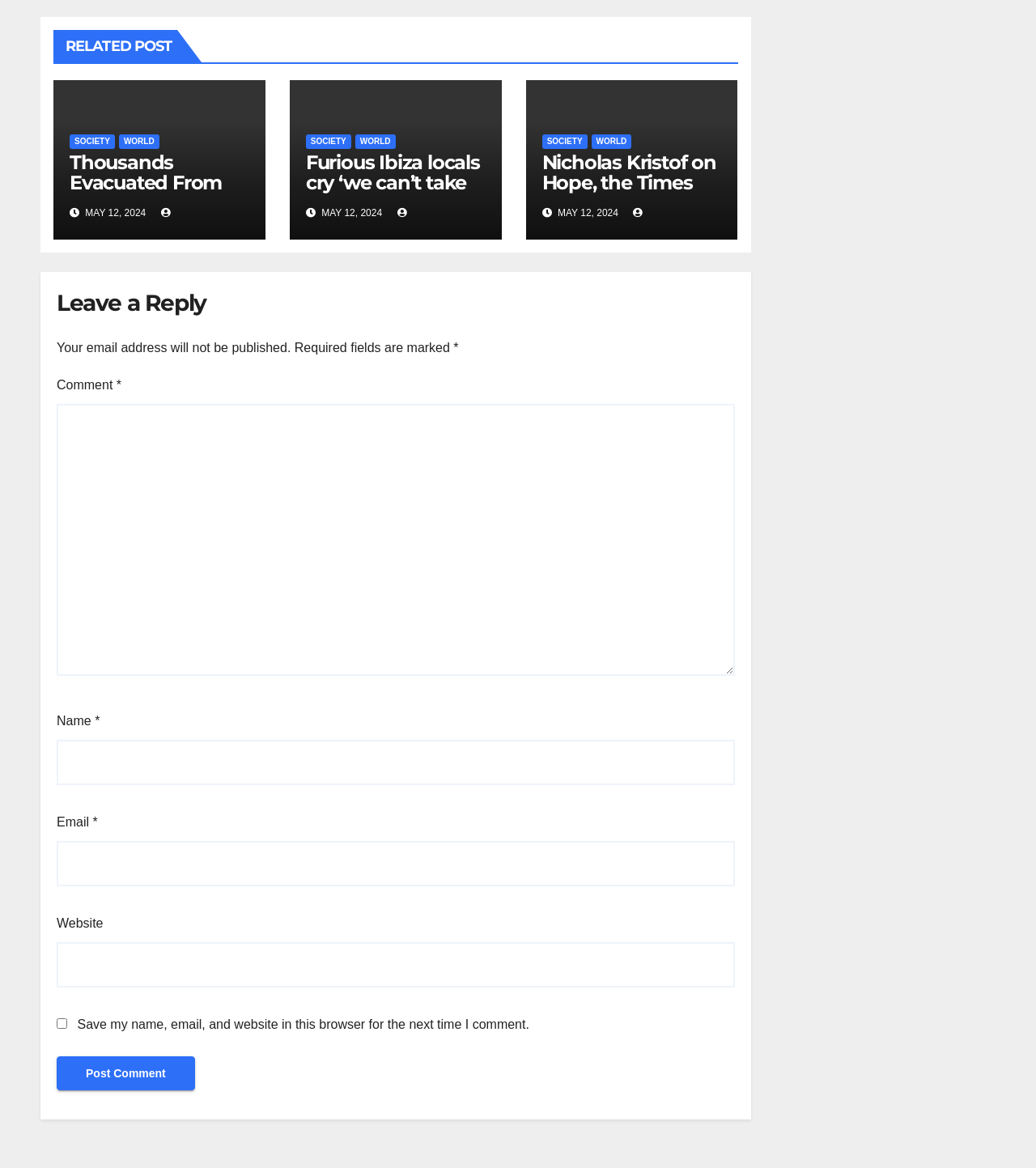Utilize the information from the image to answer the question in detail:
What is the category of the first news article?

The first news article has a heading 'Thousands Evacuated From Northeast Ukraine as Russia Presses Renewed Border Assault' and is categorized under 'WORLD' as indicated by the link 'WORLD' with bounding box coordinates [0.115, 0.115, 0.154, 0.128] next to the article title.